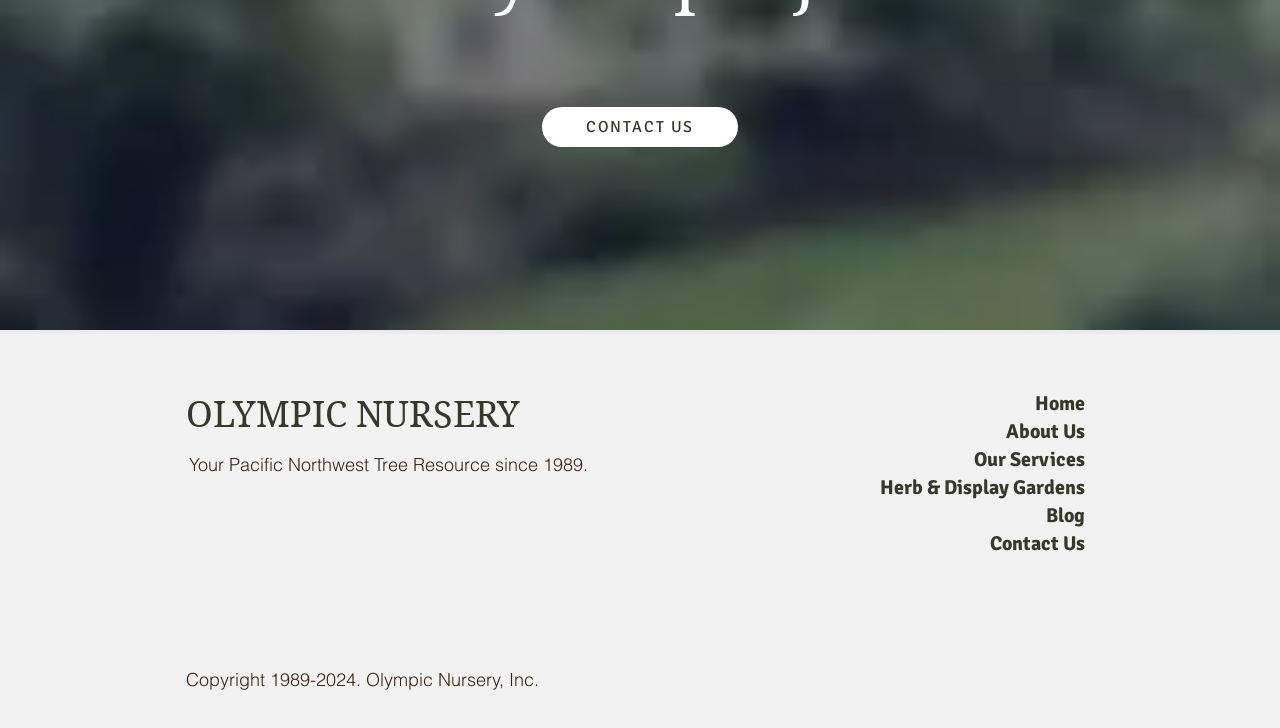Locate the bounding box coordinates of the clickable element to fulfill the following instruction: "go to Contact Us". Provide the coordinates as four float numbers between 0 and 1 in the format [left, top, right, bottom].

[0.773, 0.729, 0.848, 0.764]